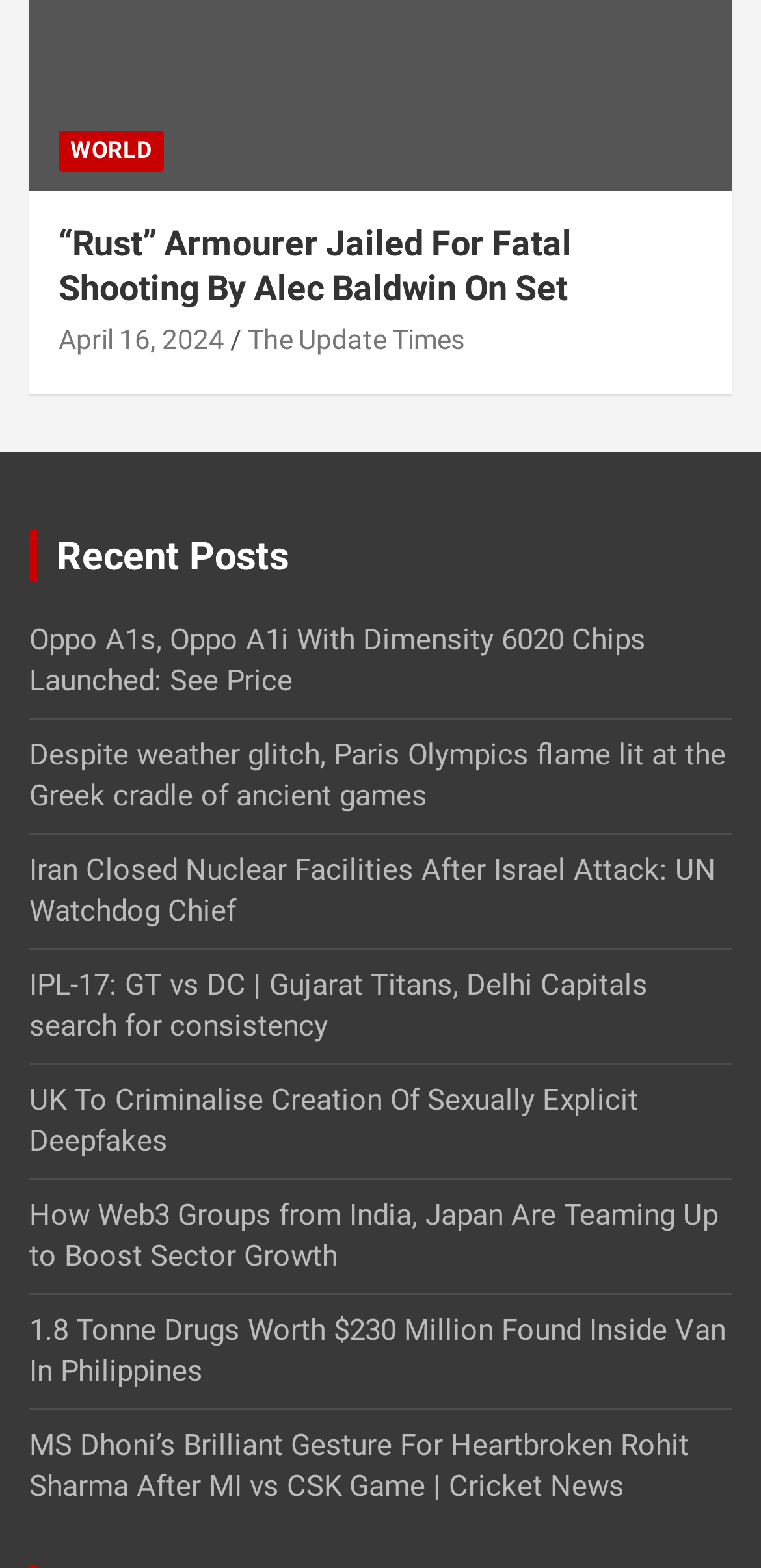Please find the bounding box for the following UI element description. Provide the coordinates in (top-left x, top-left y, bottom-right x, bottom-right y) format, with values between 0 and 1: April 16, 2024

[0.077, 0.206, 0.295, 0.226]